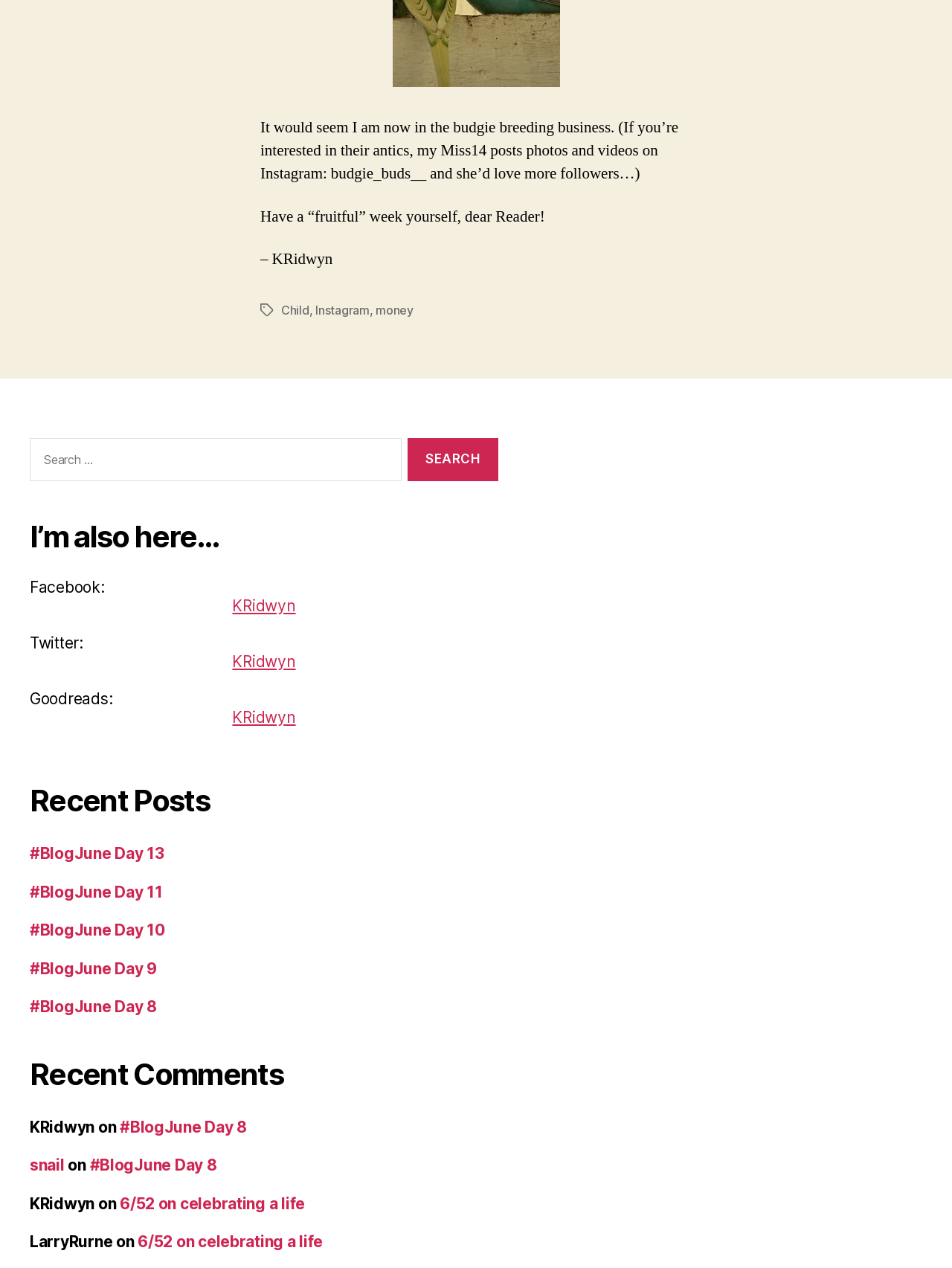What is the author's username on Instagram?
Ensure your answer is thorough and detailed.

The author mentions their daughter's Instagram account, budgie_buds__, where she posts photos and videos of their budgies.